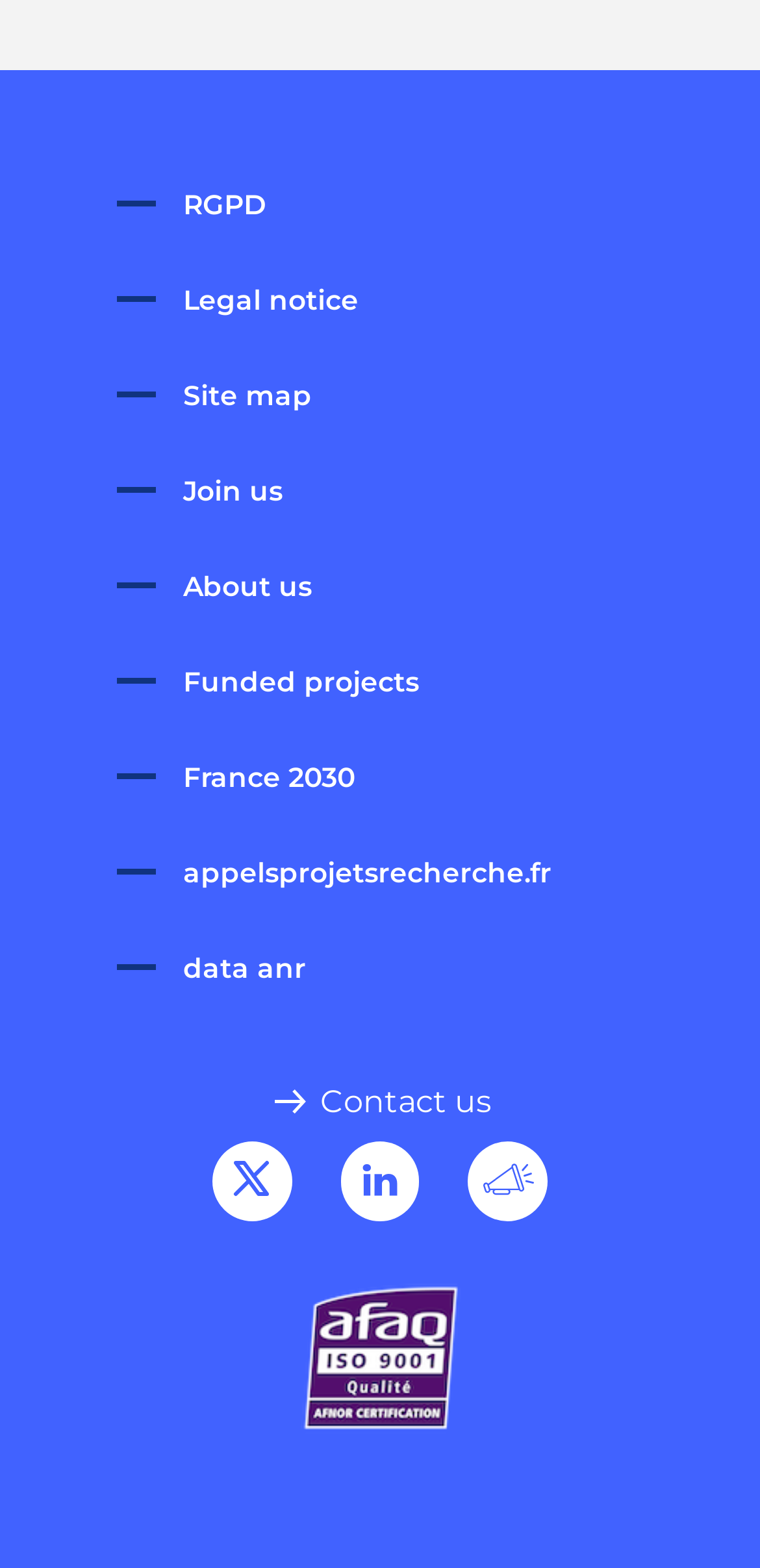Reply to the question with a brief word or phrase: What is the symbol on the 'RSS Feeds' link?

RSS icon